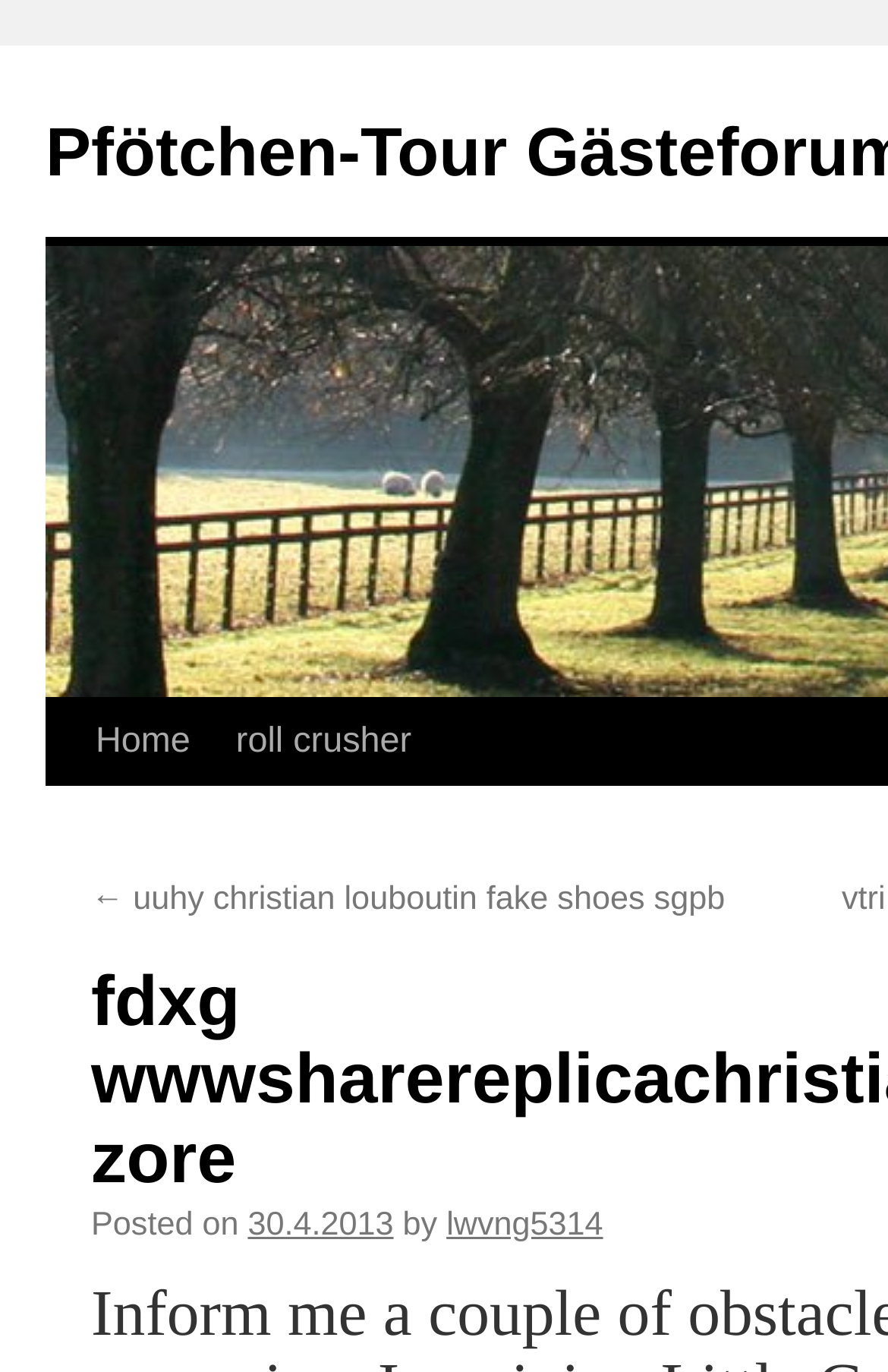Identify the bounding box for the UI element described as: "Skip to content". Ensure the coordinates are four float numbers between 0 and 1, formatted as [left, top, right, bottom].

[0.049, 0.508, 0.1, 0.697]